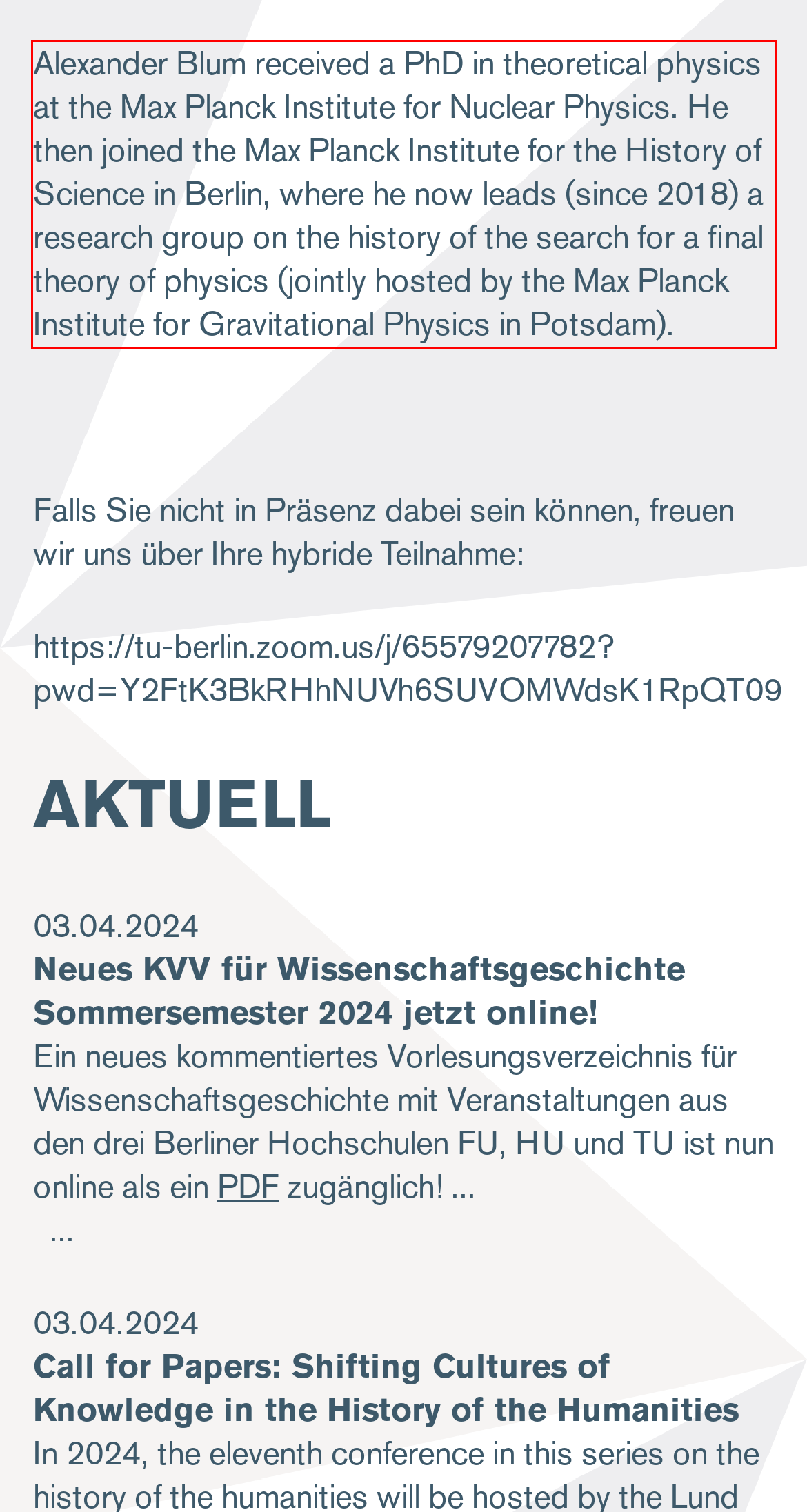Please identify the text within the red rectangular bounding box in the provided webpage screenshot.

Alexander Blum received a PhD in theoretical physics at the Max Planck Institute for Nuclear Physics. He then joined the Max Planck Institute for the History of Science in Berlin, where he now leads (since 2018) a research group on the history of the search for a final theory of physics (jointly hosted by the Max Planck Institute for Gravitational Physics in Potsdam).